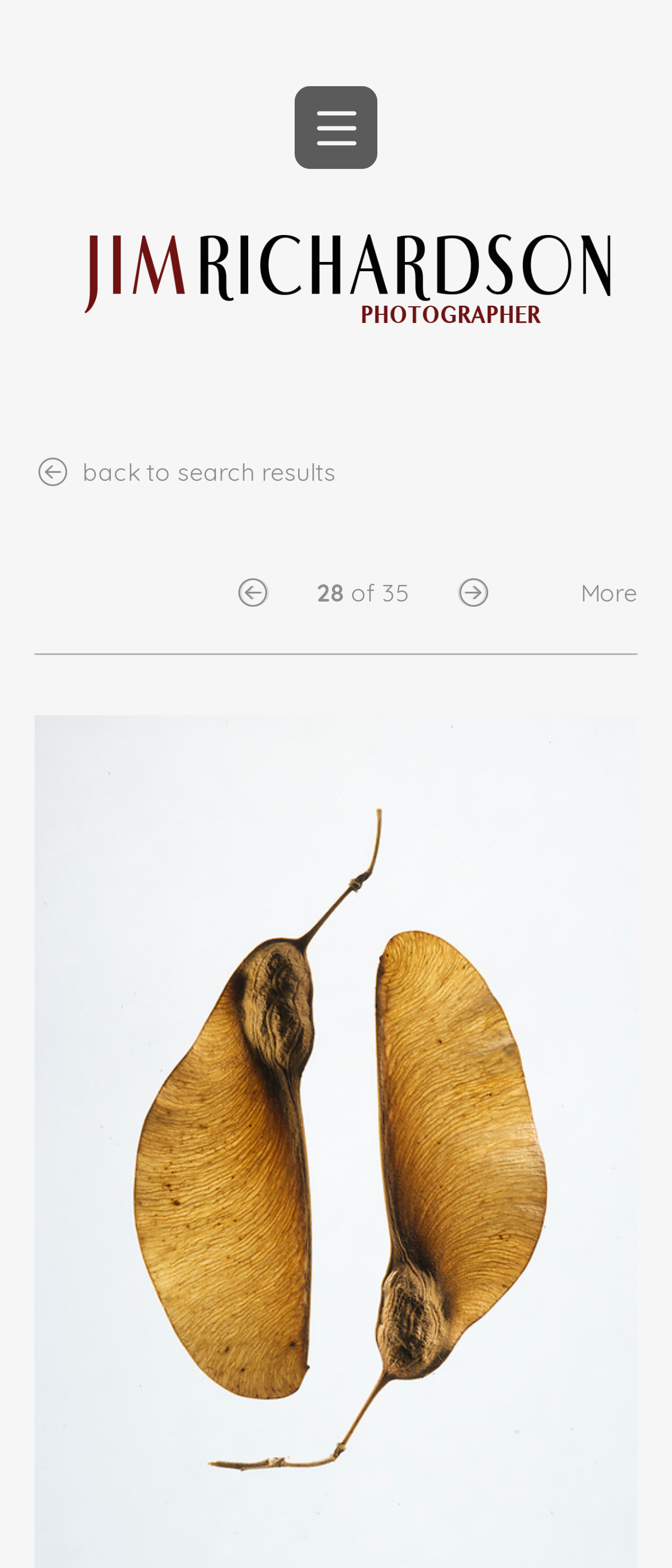Analyze the image and deliver a detailed answer to the question: How many galleries are there in total?

The total number of galleries can be found in the static text element 'of 35', which is located near the pagination links.